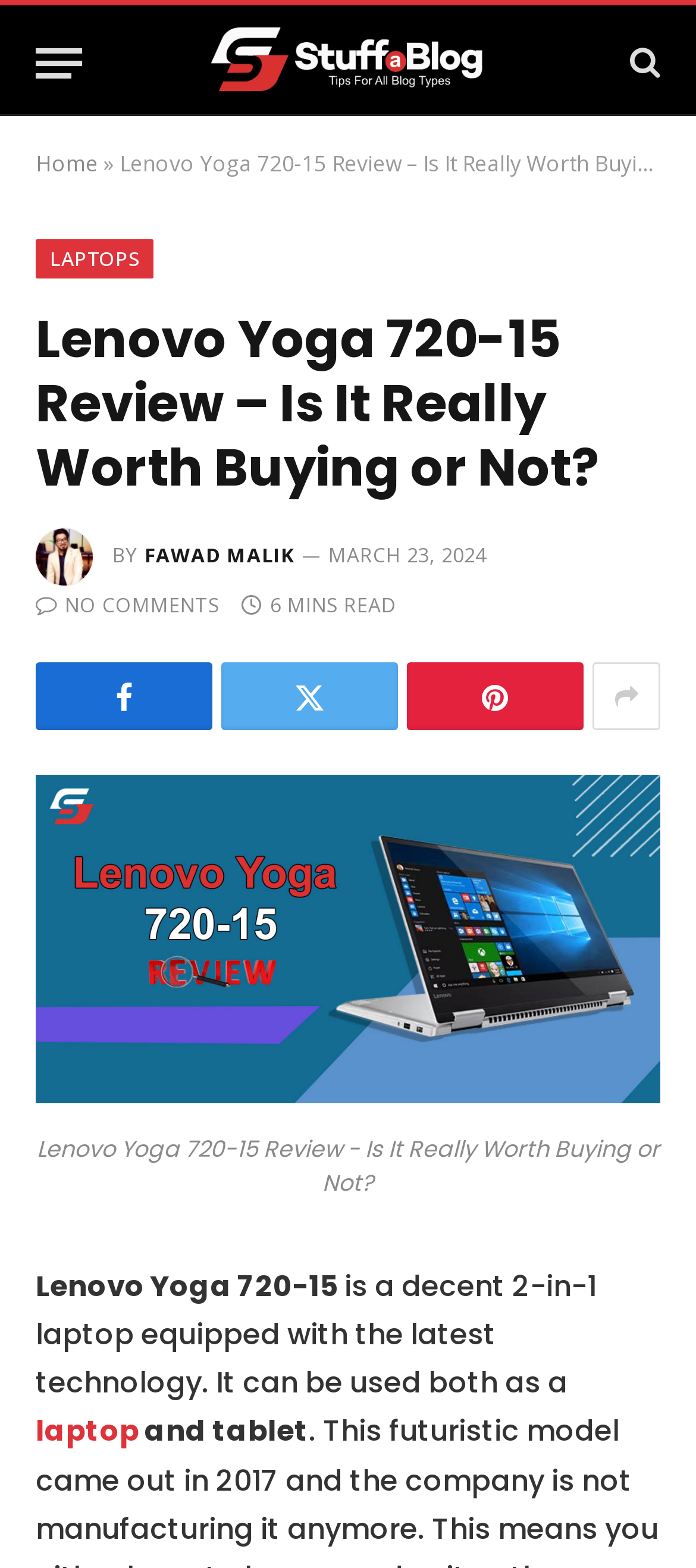Please provide a comprehensive response to the question based on the details in the image: What is the device being reviewed in the blog post?

I found the answer by looking at the heading element with the text 'Lenovo Yoga 720-15 Review – Is It Really Worth Buying or Not?', which suggests that the blog post is reviewing the Lenovo Yoga 720-15 device.